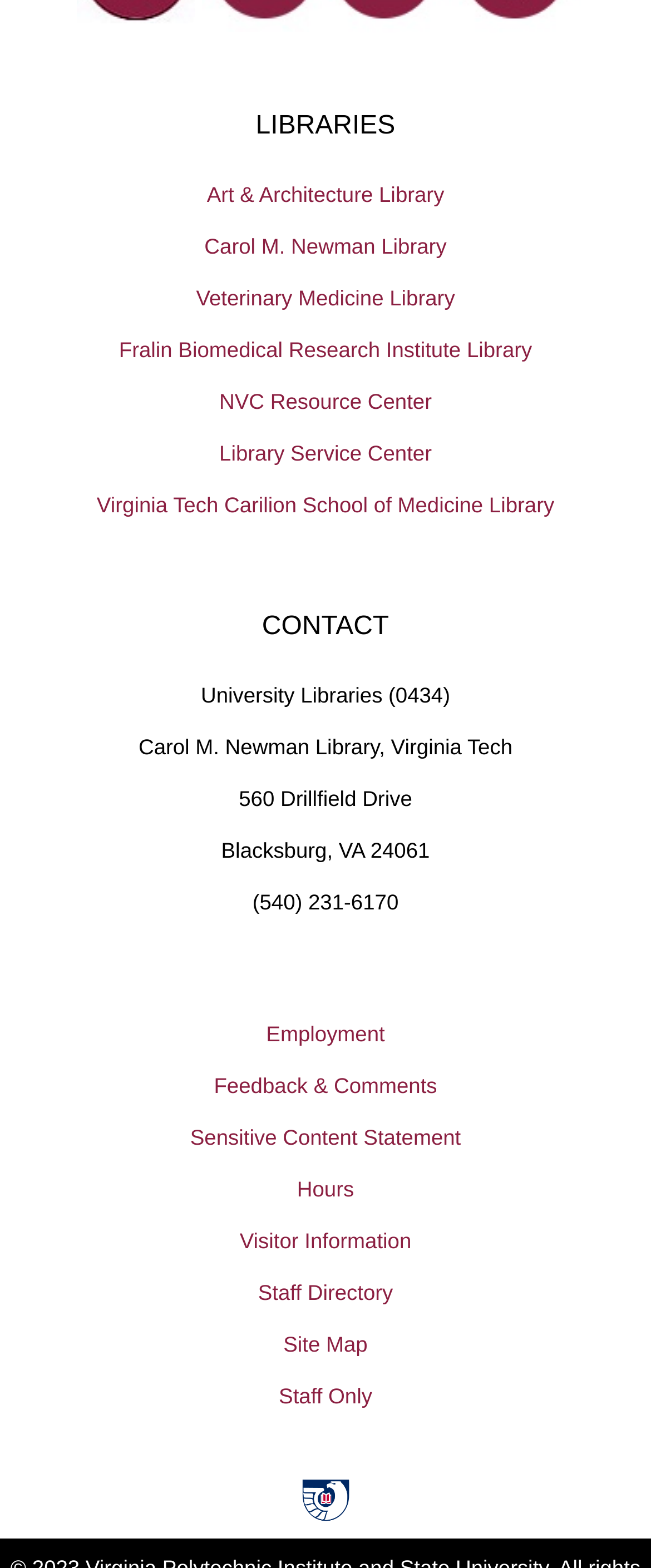Identify the bounding box coordinates of the element to click to follow this instruction: 'visit Staff Directory'. Ensure the coordinates are four float values between 0 and 1, provided as [left, top, right, bottom].

[0.0, 0.807, 1.0, 0.84]